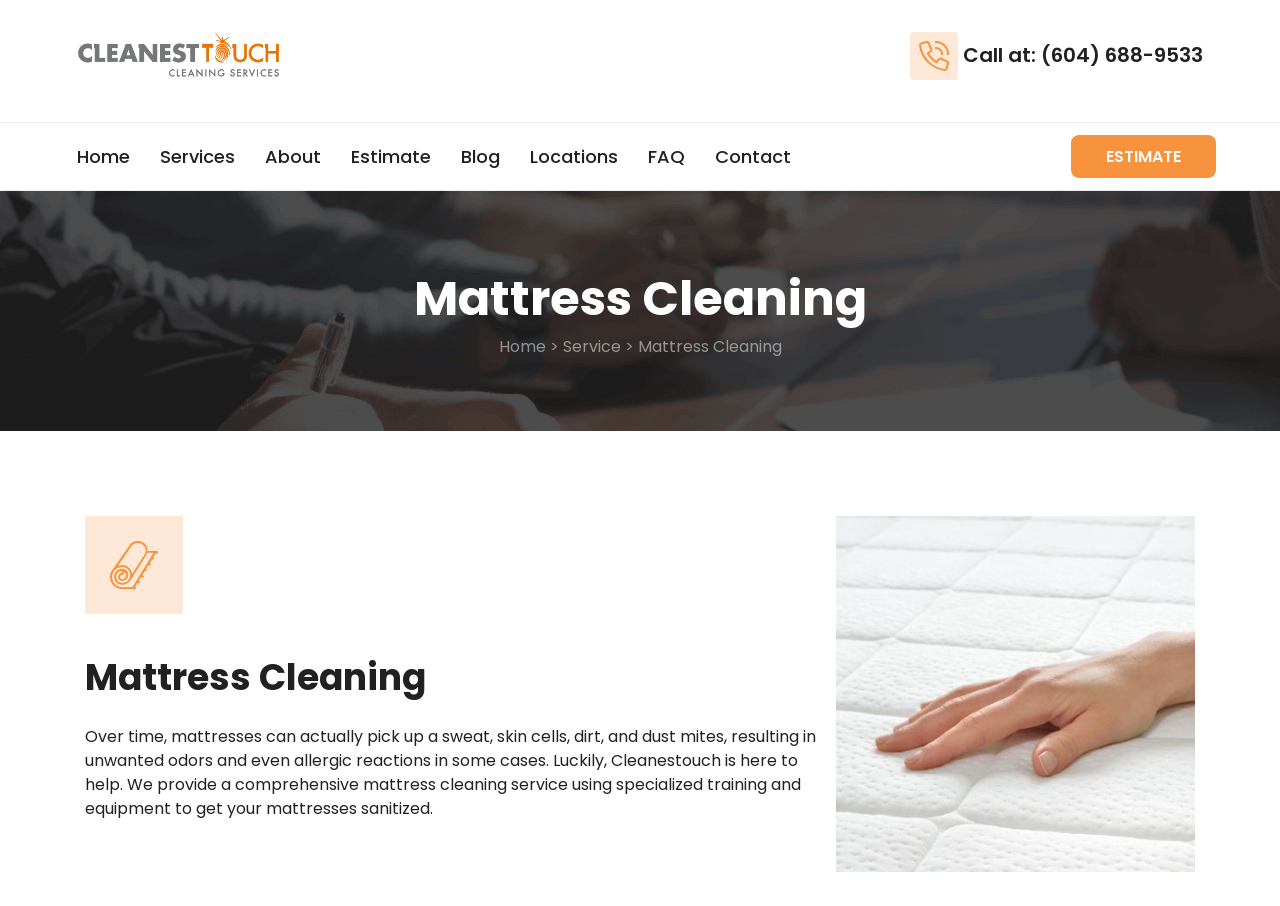Refer to the image and provide an in-depth answer to the question:
What is the phone number to call for cleaning services?

I found the phone number by looking at the top-right corner of the webpage, where there is an image with the text 'phone number' and a link with the phone number '(604) 688-9533'.